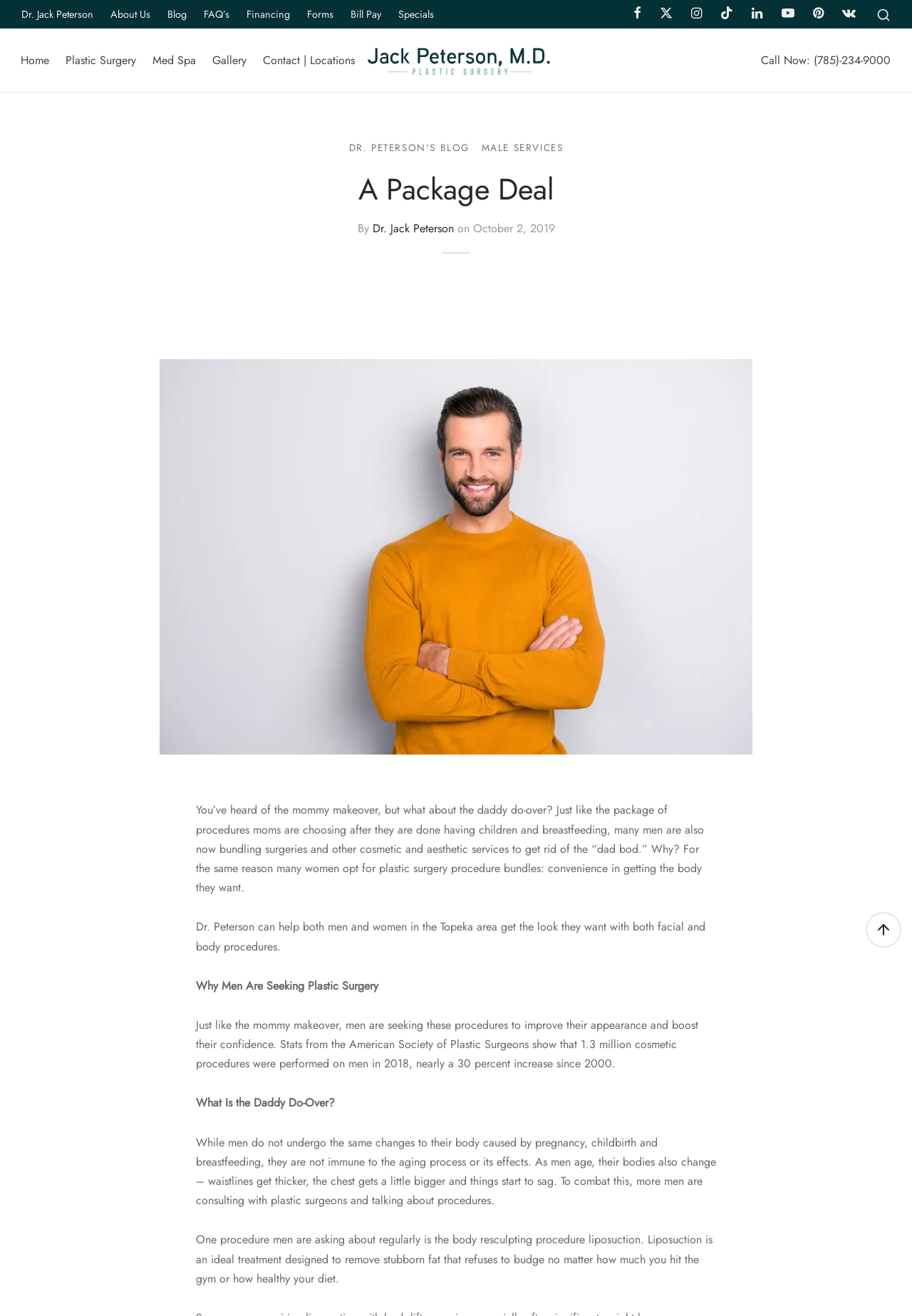Please give the bounding box coordinates of the area that should be clicked to fulfill the following instruction: "Click on the 'About Us' link". The coordinates should be in the format of four float numbers from 0 to 1, i.e., [left, top, right, bottom].

[0.113, 0.004, 0.173, 0.017]